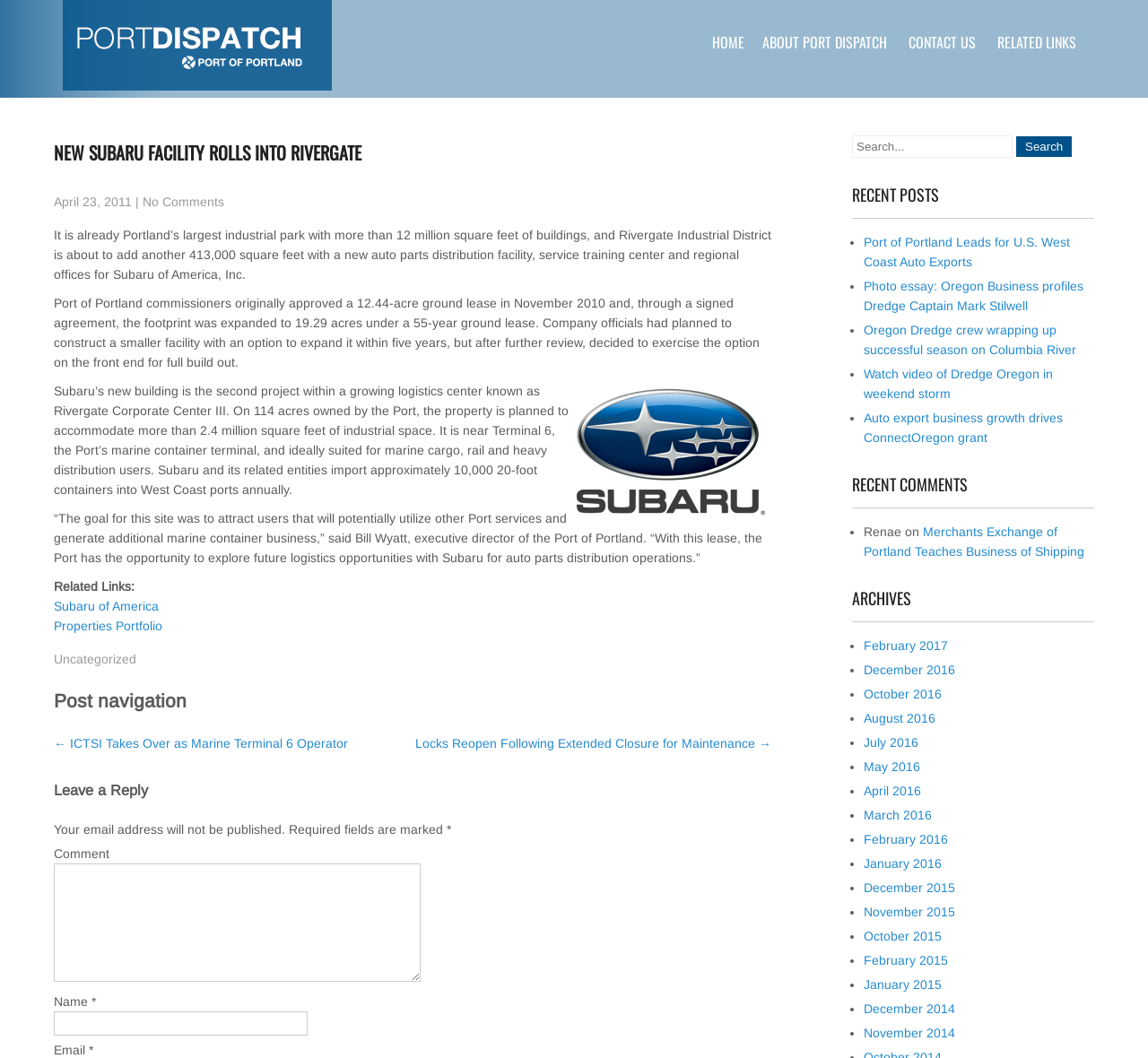Given the description of the UI element: "About Port Dispatch", predict the bounding box coordinates in the form of [left, top, right, bottom], with each value being a float between 0 and 1.

[0.656, 0.005, 0.78, 0.075]